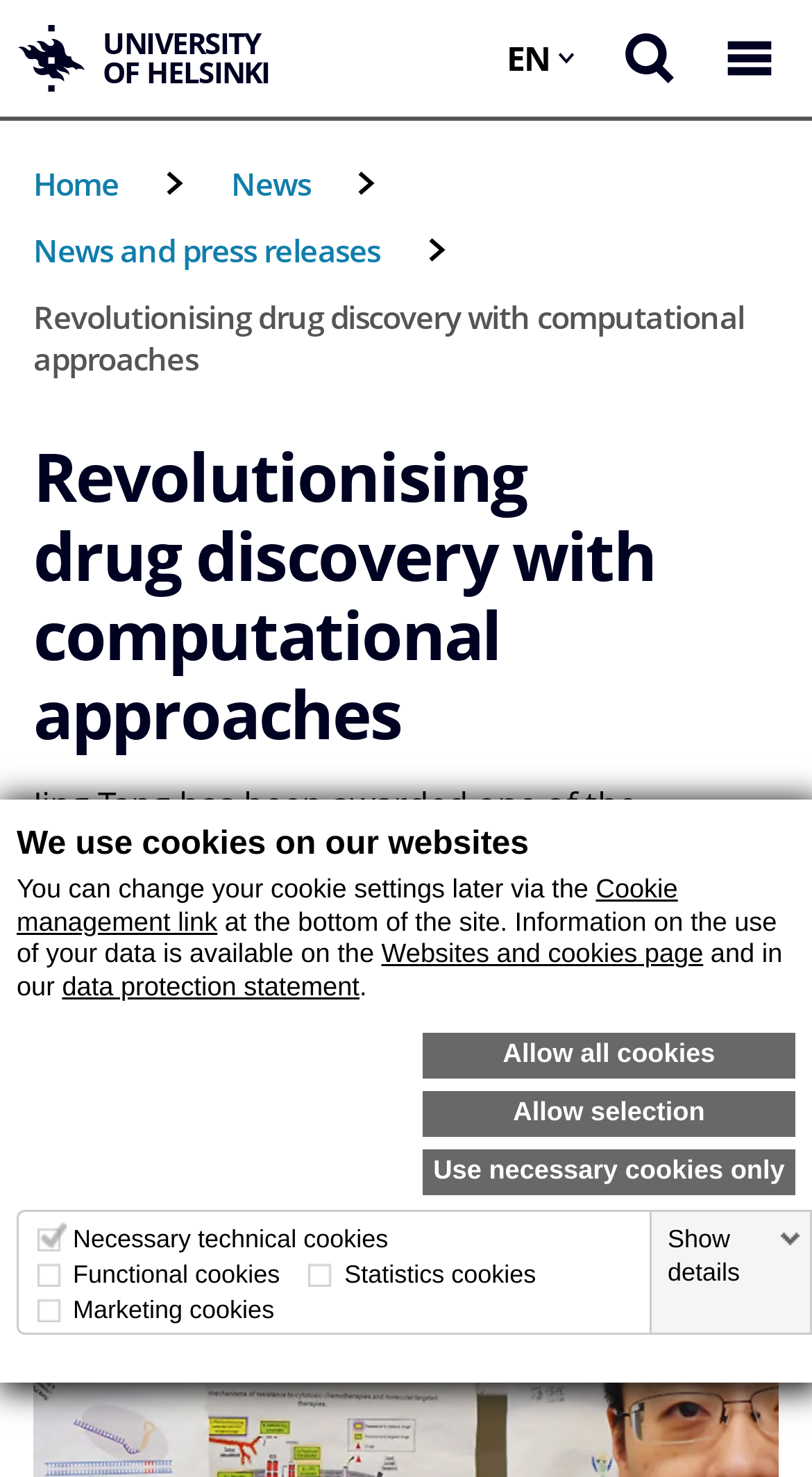Please find the bounding box coordinates of the element's region to be clicked to carry out this instruction: "view news categories".

None